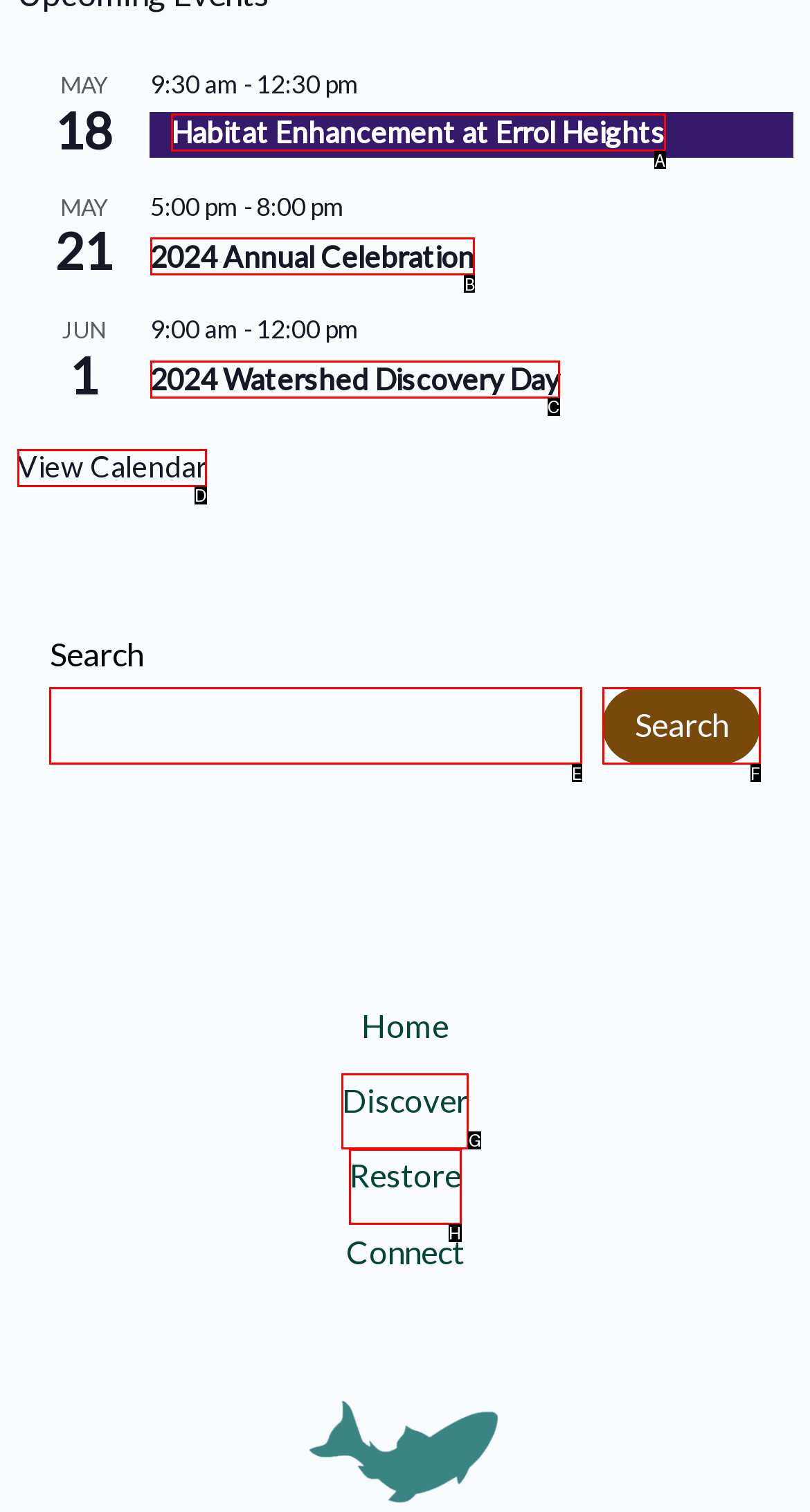Look at the highlighted elements in the screenshot and tell me which letter corresponds to the task: Learn about 2024 Annual Celebration.

B